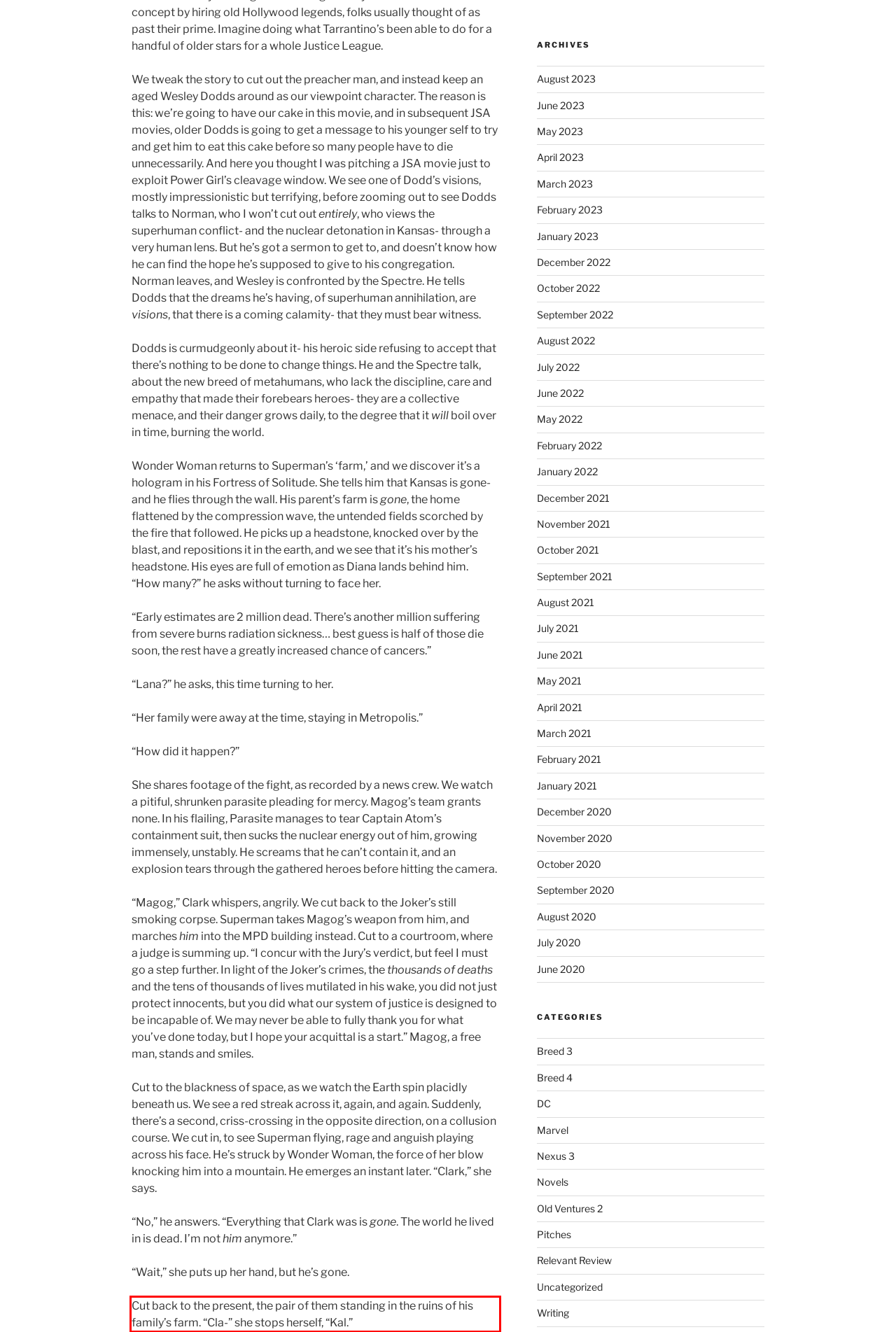The screenshot you have been given contains a UI element surrounded by a red rectangle. Use OCR to read and extract the text inside this red rectangle.

Cut back to the present, the pair of them standing in the ruins of his family’s farm. “Cla-” she stops herself, “Kal.”